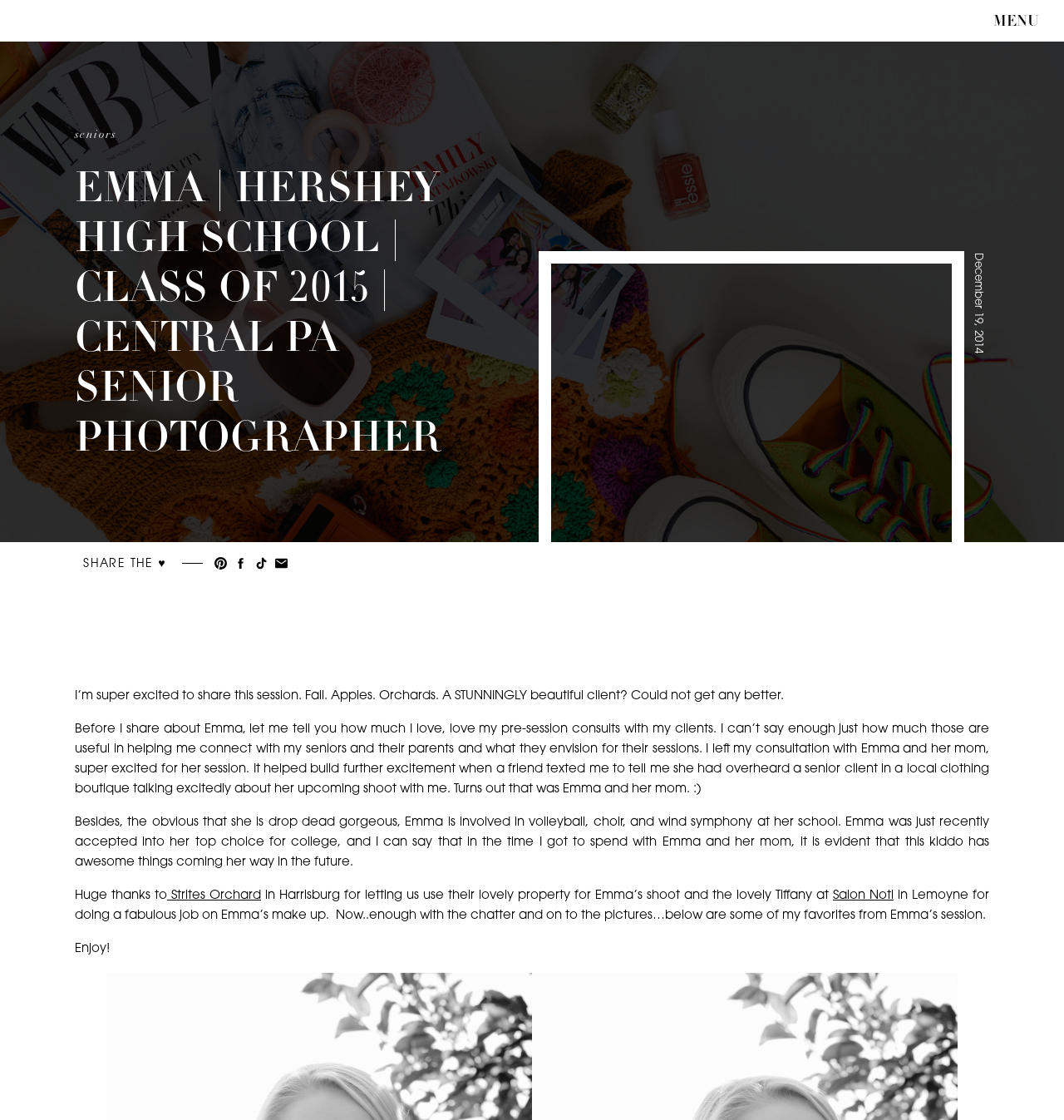What is Emma's favorite sport?
Please describe in detail the information shown in the image to answer the question.

Emma's favorite sport is volleyball, which is mentioned in the text 'Besides, the obvious that she is drop dead gorgeous, Emma is involved in volleyball, choir, and wind symphony at her school.'